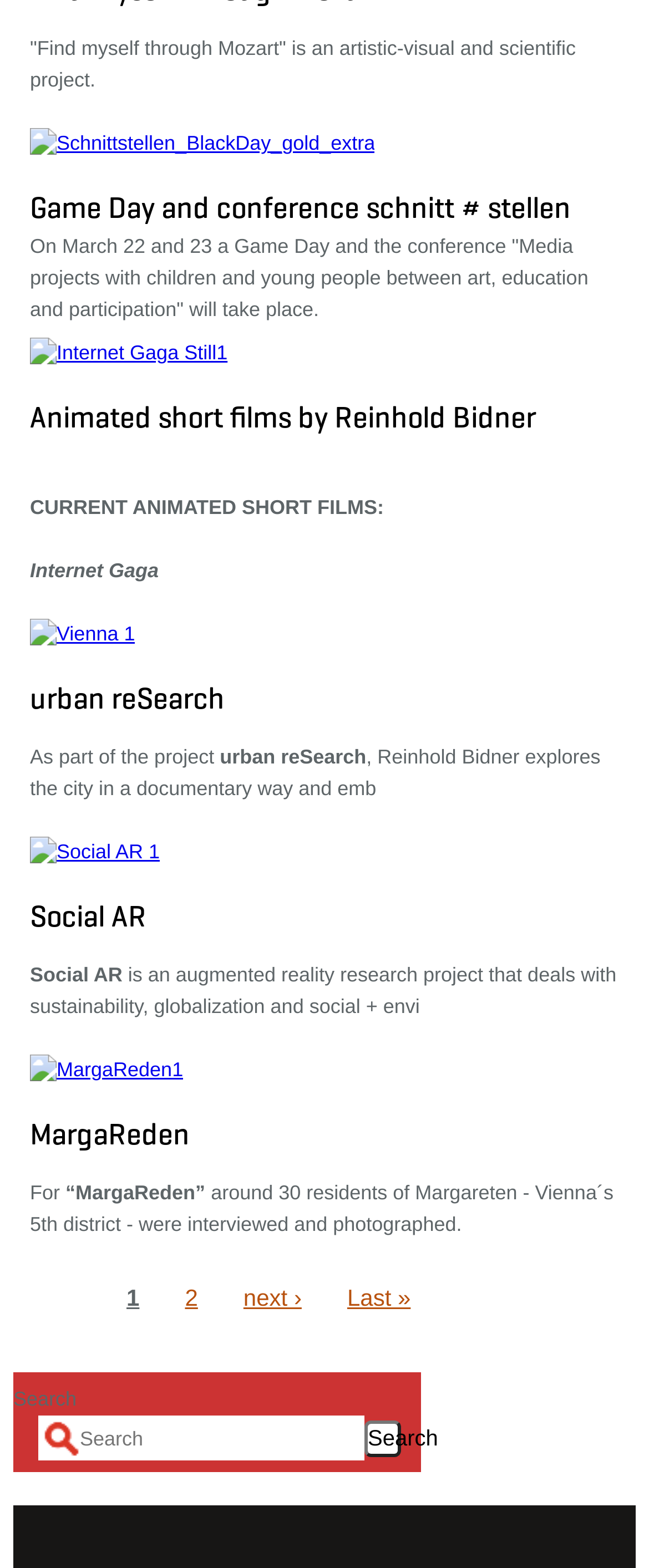Pinpoint the bounding box coordinates of the element you need to click to execute the following instruction: "Support Qt3 on Patreon". The bounding box should be represented by four float numbers between 0 and 1, in the format [left, top, right, bottom].

None